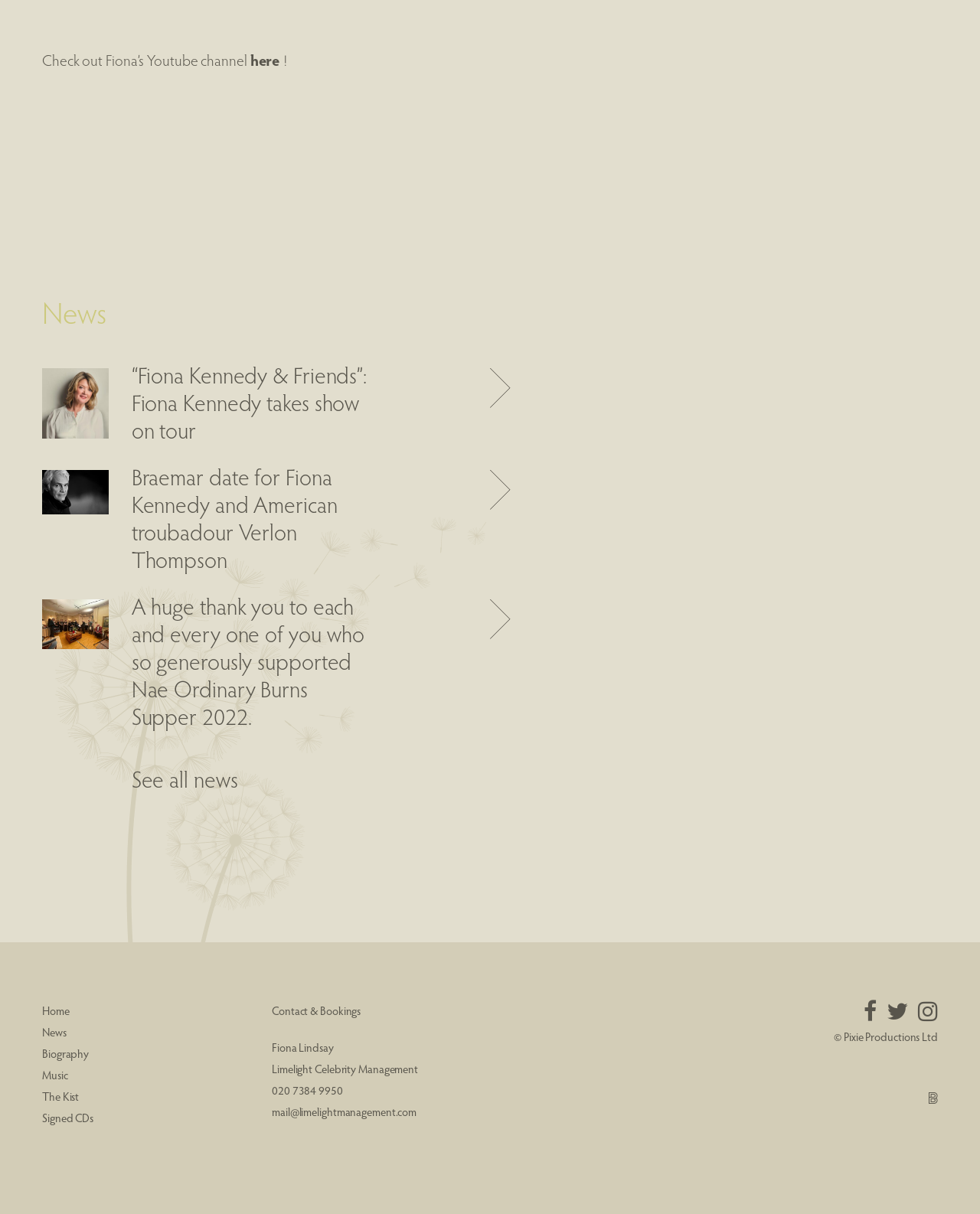Please find the bounding box coordinates of the element that needs to be clicked to perform the following instruction: "Check out Fiona's Youtube channel". The bounding box coordinates should be four float numbers between 0 and 1, represented as [left, top, right, bottom].

[0.043, 0.04, 0.255, 0.058]